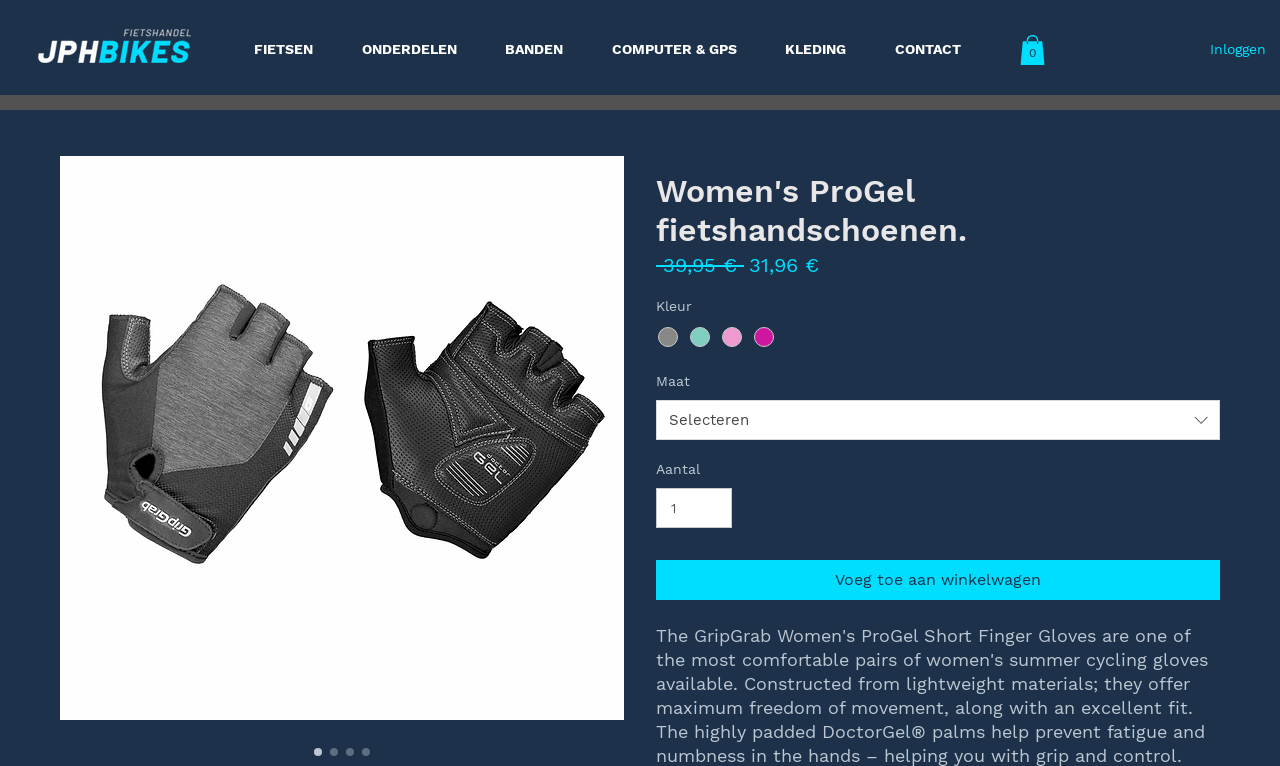What is the function of the button at the top right corner?
Provide a comprehensive and detailed answer to the question.

I found the button by looking at the button element with the text 'Winkelwagen met 0 items' which is located at the top right corner of the webpage. The button is likely used to access the shopping cart.